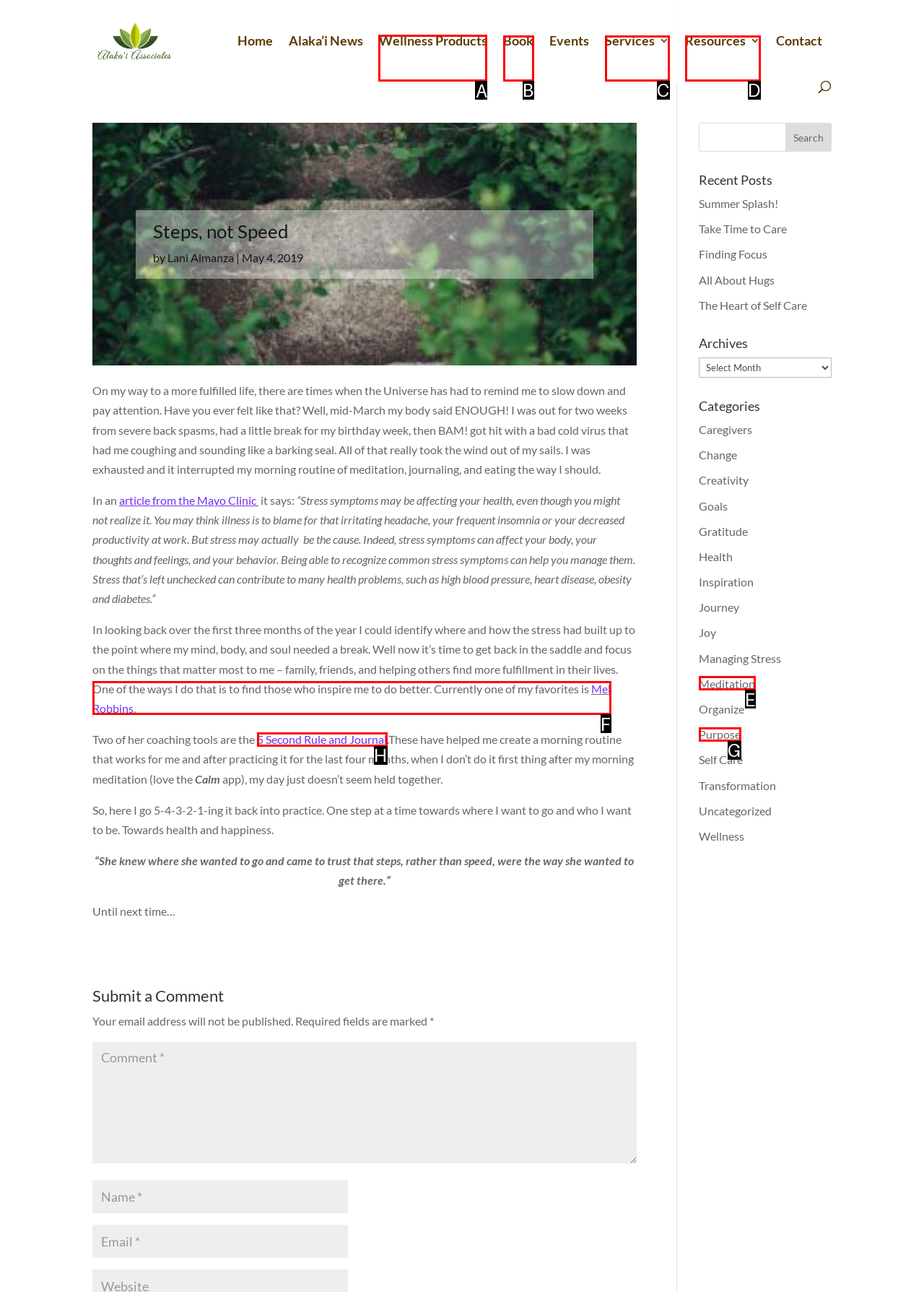Based on the choices marked in the screenshot, which letter represents the correct UI element to perform the task: Click on the 'Wellness Products' link?

A